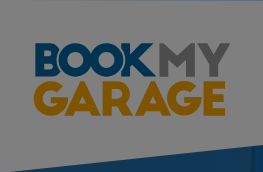Give a one-word or short phrase answer to the question: 
What is the tone of the word 'GARAGE' in the logo?

Warm gold